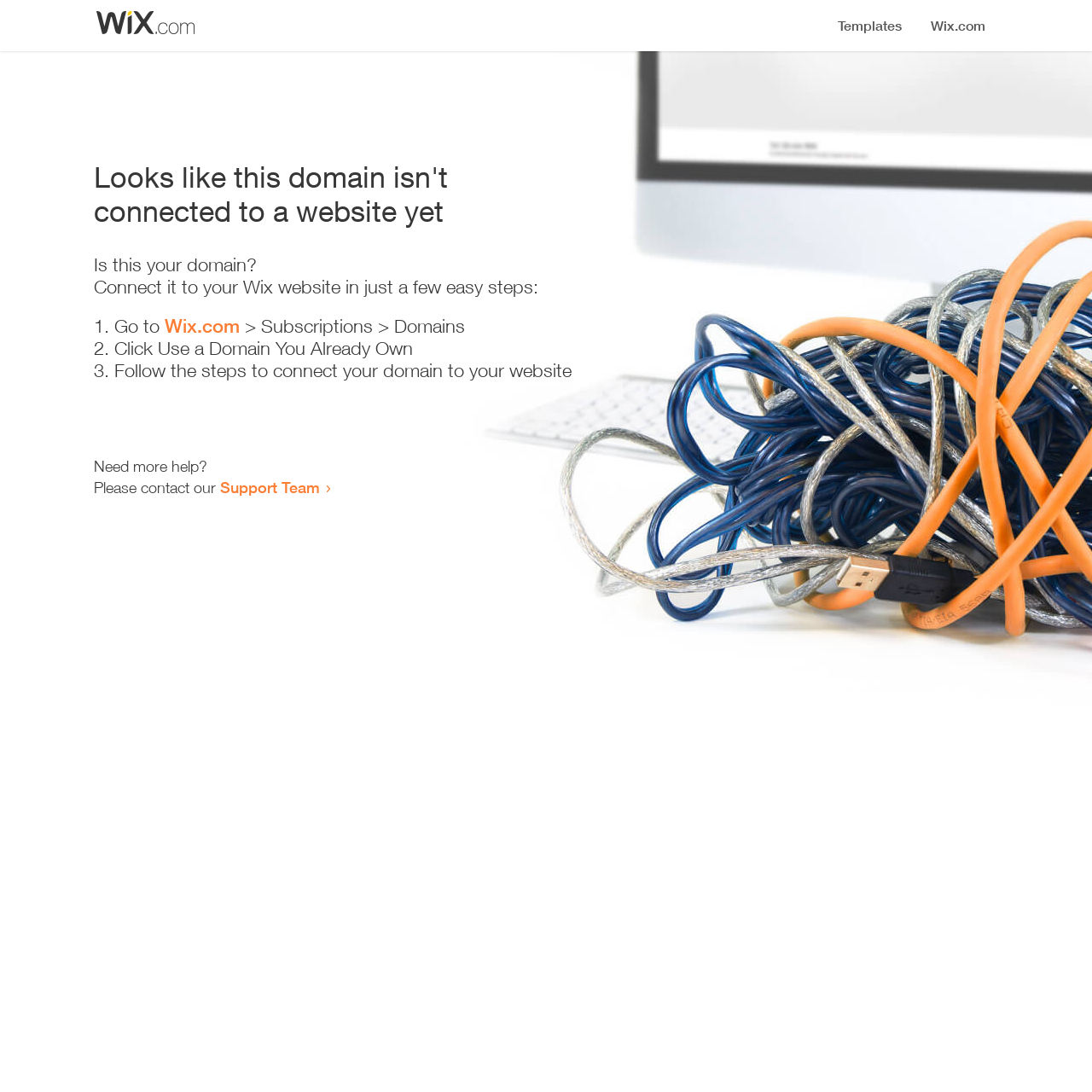Elaborate on the different components and information displayed on the webpage.

The webpage appears to be an error page, indicating that a domain is not connected to a website yet. At the top, there is a small image, likely a logo or icon. Below the image, a prominent heading reads "Looks like this domain isn't connected to a website yet". 

Underneath the heading, a series of instructions are provided to connect the domain to a Wix website. The instructions are divided into three steps, each marked with a numbered list marker (1., 2., and 3.). The first step involves going to Wix.com, followed by navigating to the Subscriptions and Domains section. The second step is to click "Use a Domain You Already Own", and the third step is to follow the instructions to connect the domain to the website.

Below the instructions, there is a message asking if the user needs more help, followed by an invitation to contact the Support Team via a link. The overall layout is simple and easy to follow, with clear headings and concise text guiding the user through the process of connecting their domain to a website.